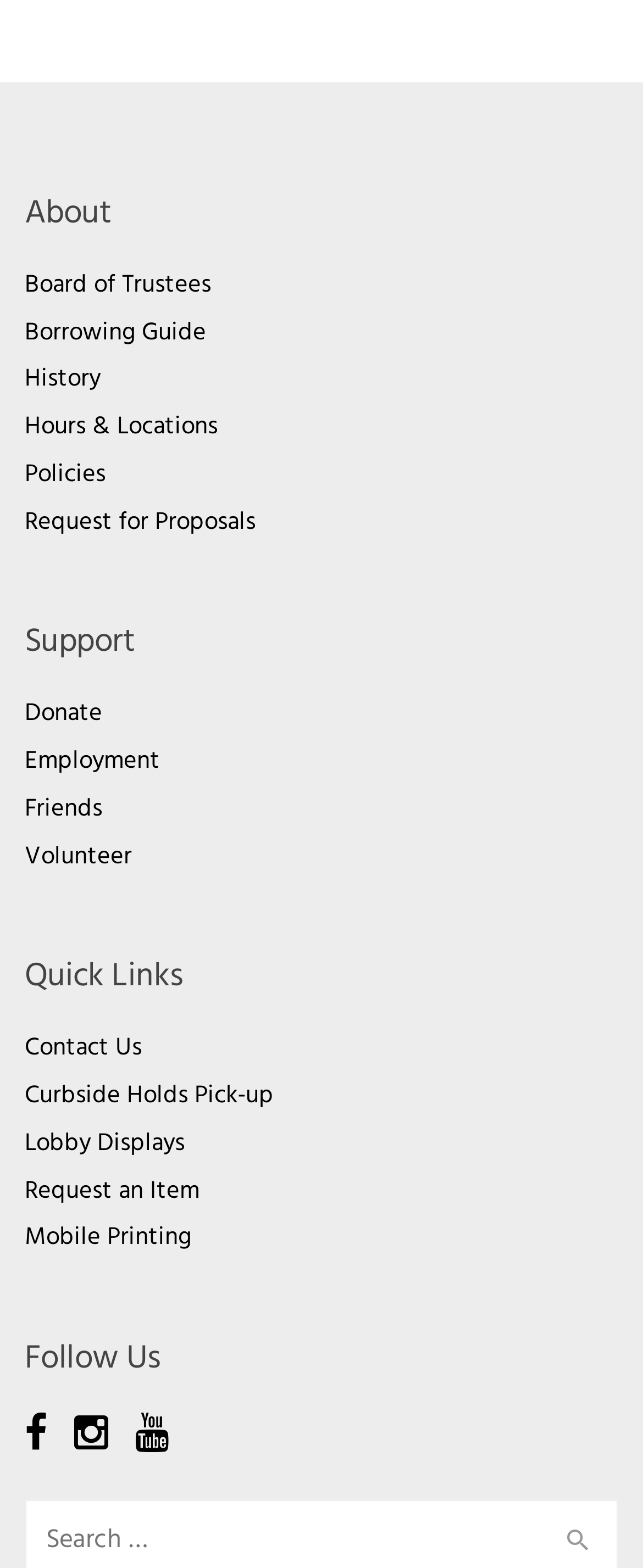Determine the bounding box coordinates for the element that should be clicked to follow this instruction: "Click on the 'BIPARTISAN' link". The coordinates should be given as four float numbers between 0 and 1, in the format [left, top, right, bottom].

None